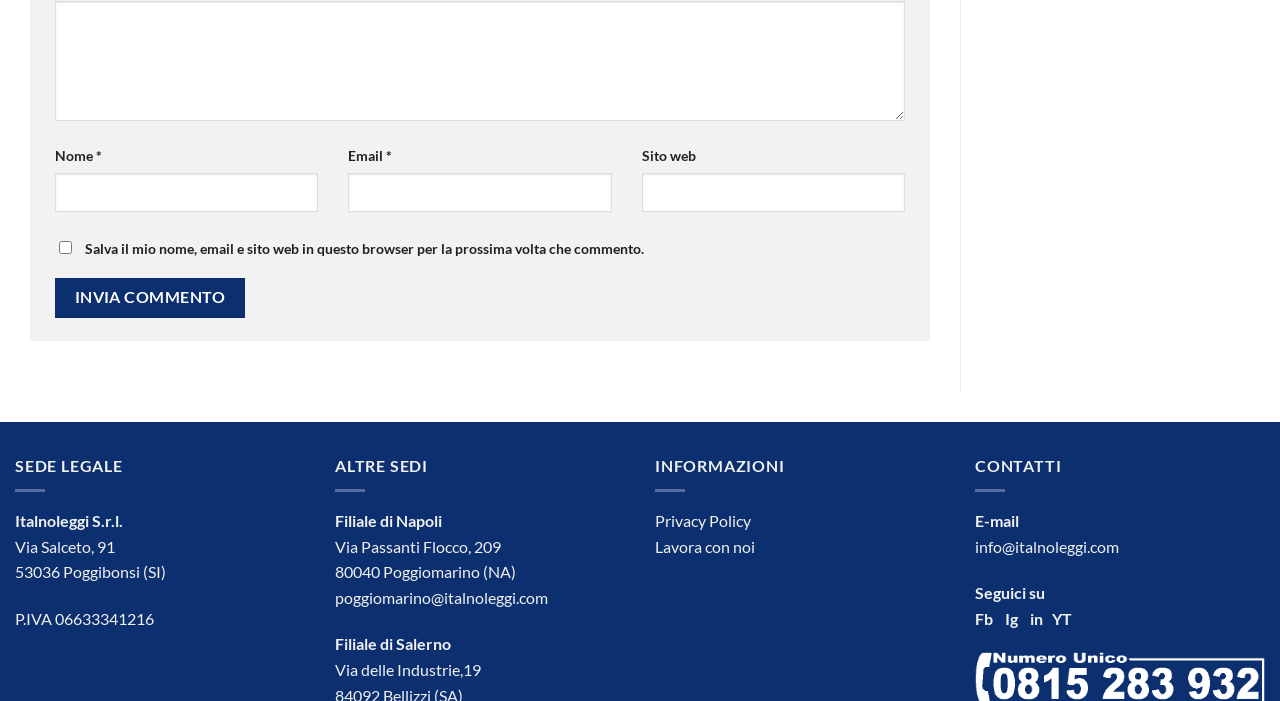Determine the bounding box coordinates for the area that should be clicked to carry out the following instruction: "Input your name".

[0.043, 0.247, 0.249, 0.302]